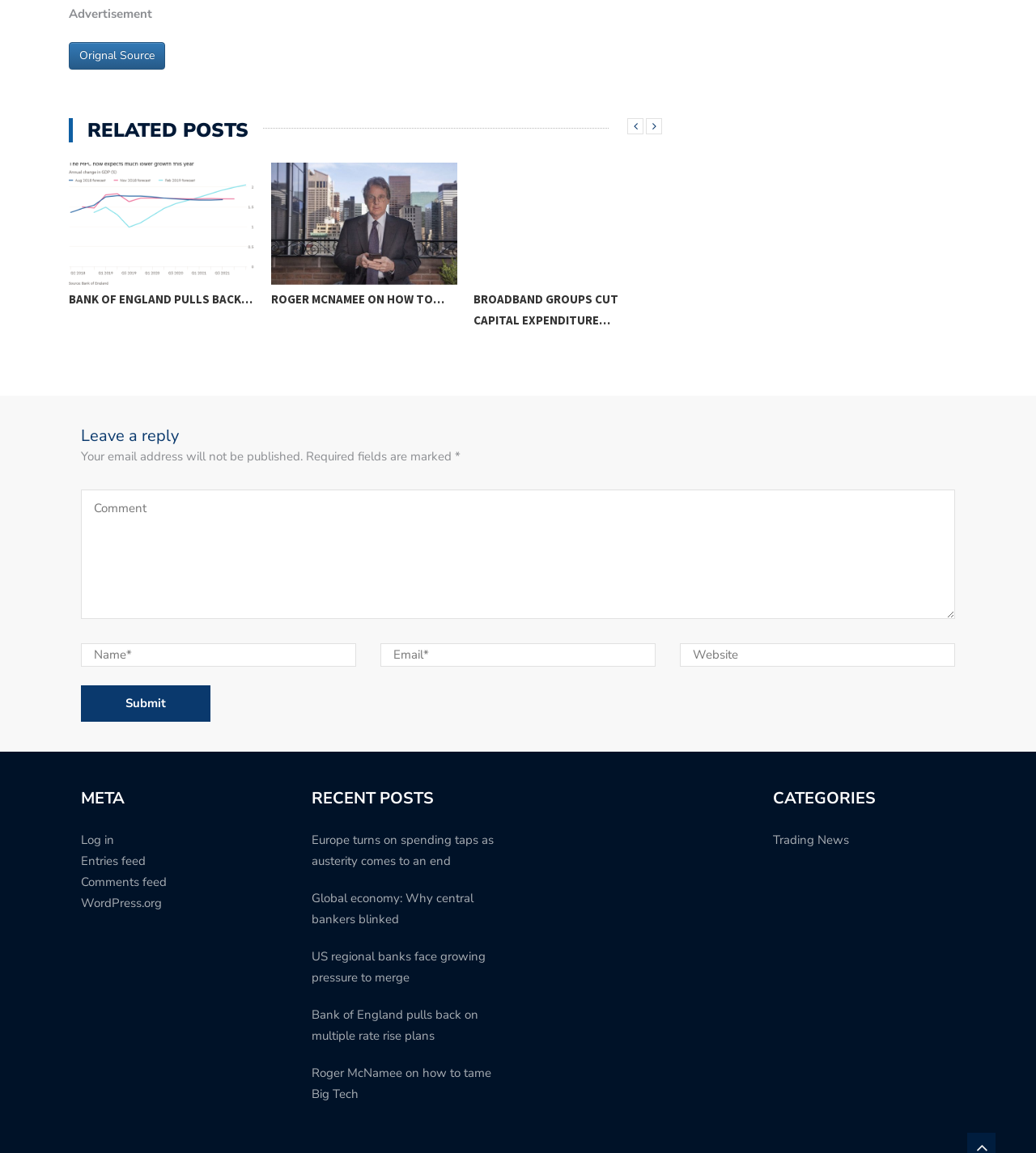Identify and provide the bounding box for the element described by: "name="author" placeholder="Name*"".

[0.078, 0.558, 0.344, 0.578]